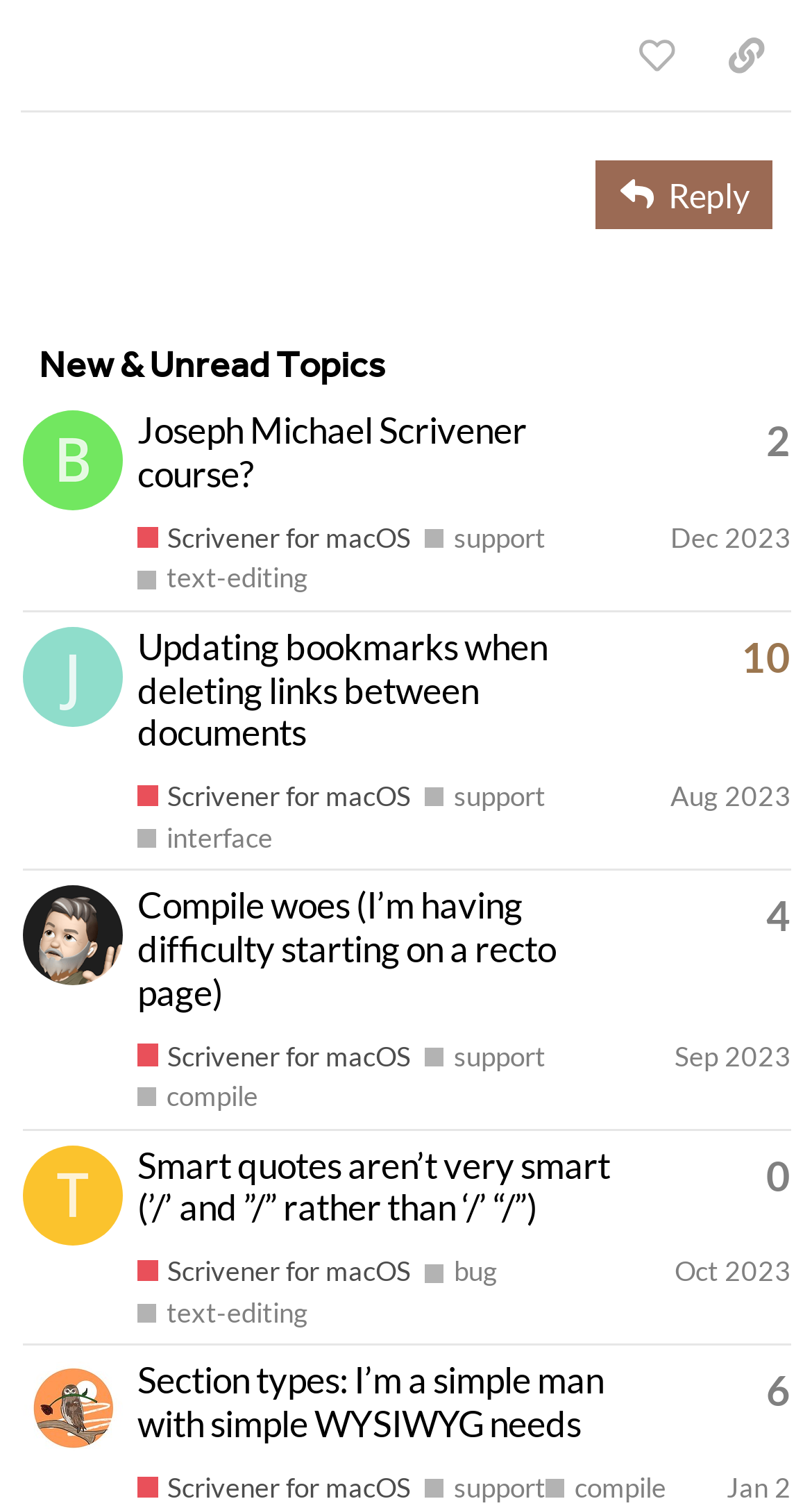How many topics are listed on this page?
Please provide a single word or phrase as your answer based on the screenshot.

5